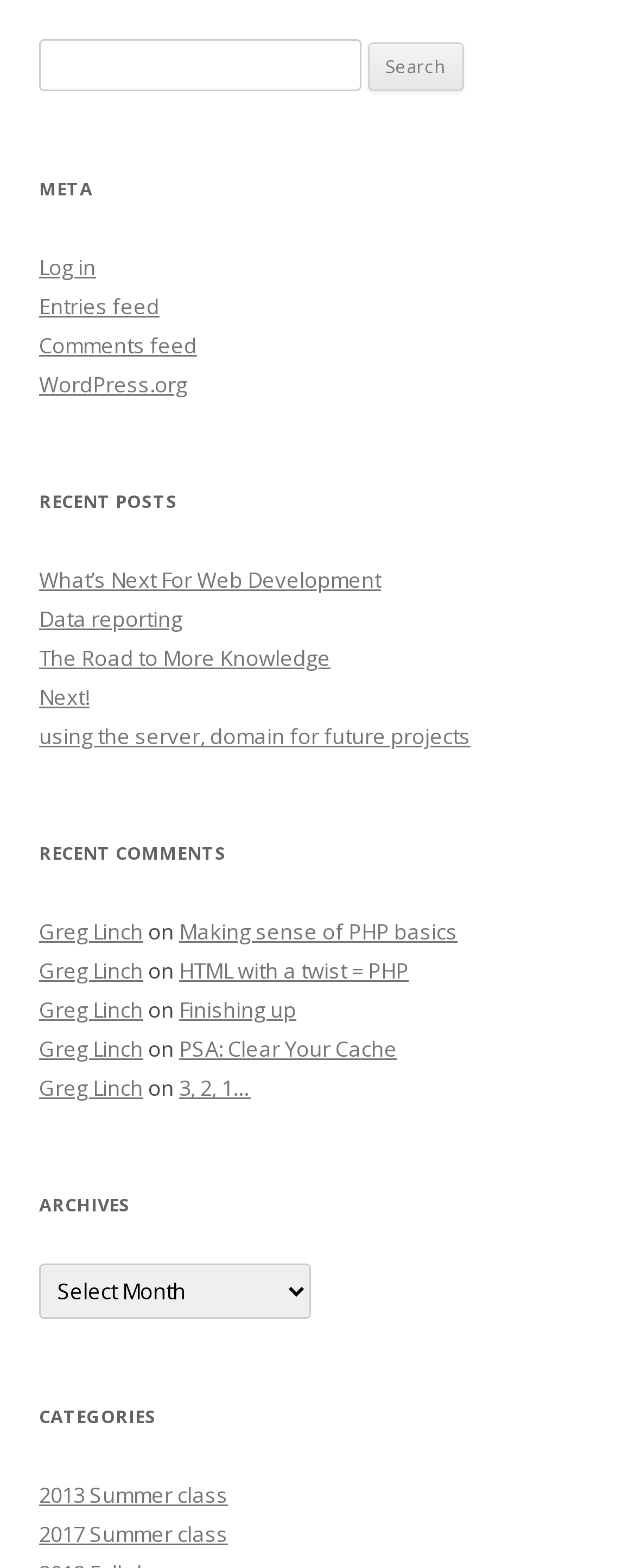Locate the bounding box coordinates of the area you need to click to fulfill this instruction: 'Select archives'. The coordinates must be in the form of four float numbers ranging from 0 to 1: [left, top, right, bottom].

[0.062, 0.806, 0.49, 0.842]